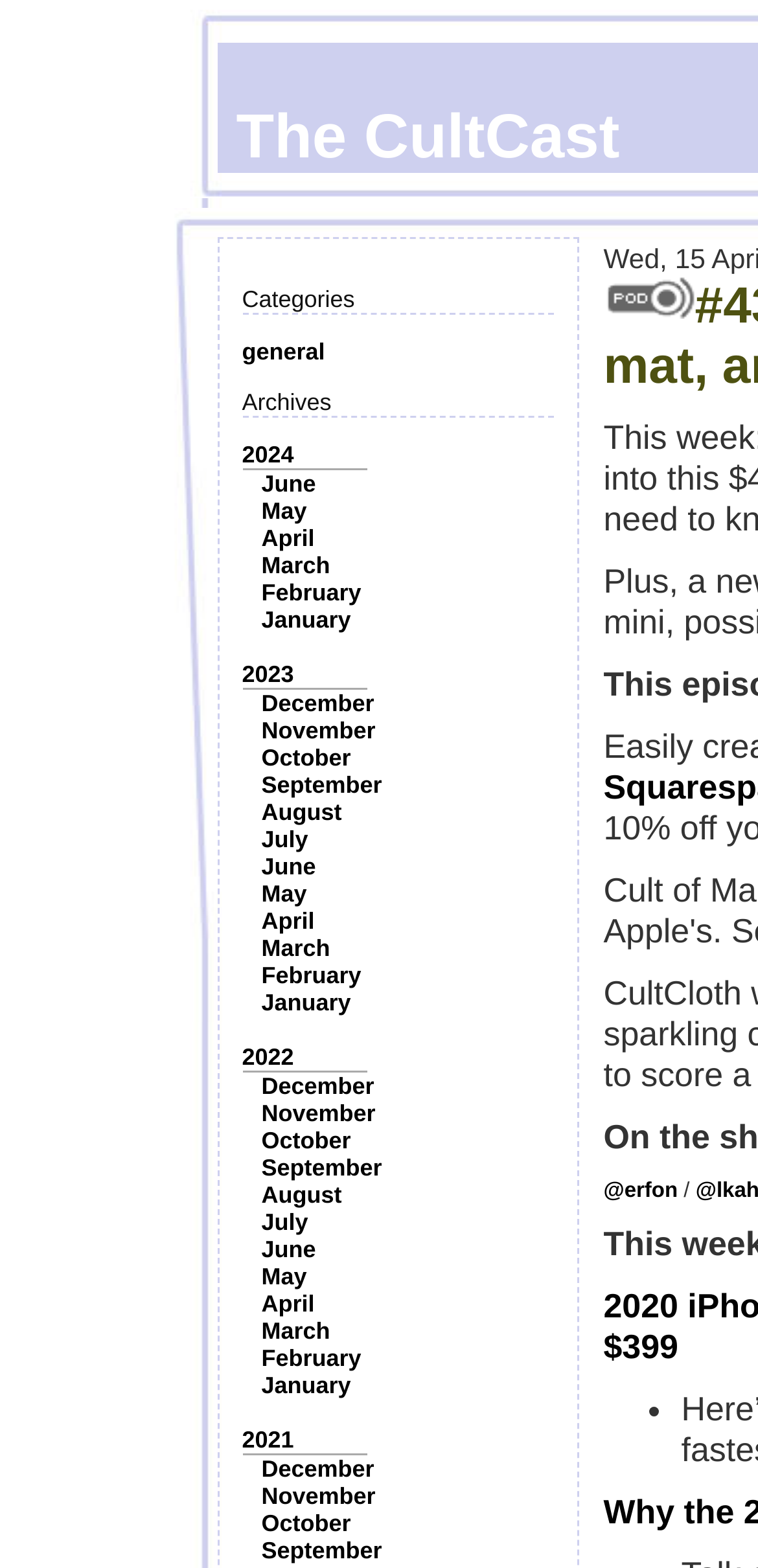Please indicate the bounding box coordinates for the clickable area to complete the following task: "View archives from 2024". The coordinates should be specified as four float numbers between 0 and 1, i.e., [left, top, right, bottom].

[0.319, 0.281, 0.388, 0.299]